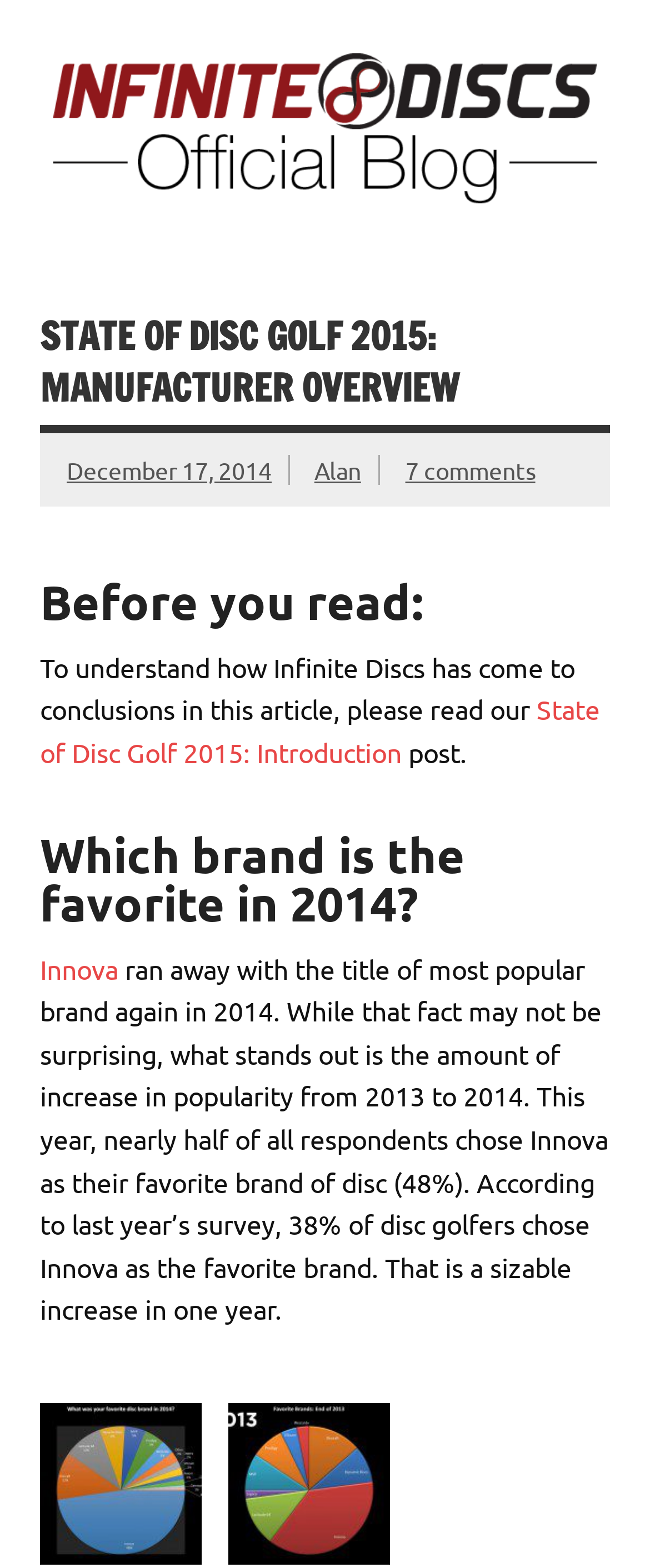How many comments does the article have?
Please utilize the information in the image to give a detailed response to the question.

I found the answer by looking at the comment information below the title of the article, where it says '7 comments'.